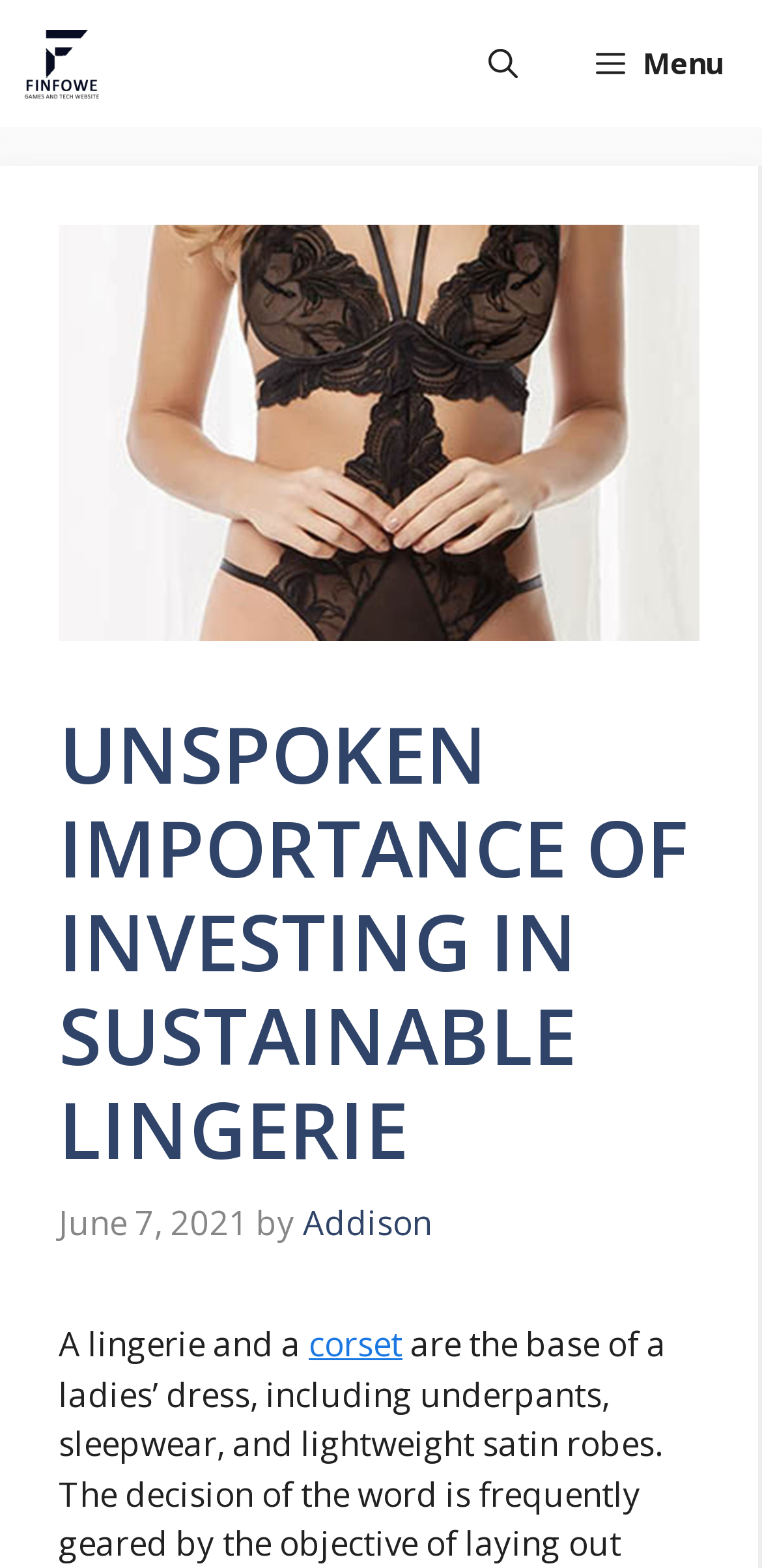Please give a one-word or short phrase response to the following question: 
What is the author of the article?

Addison